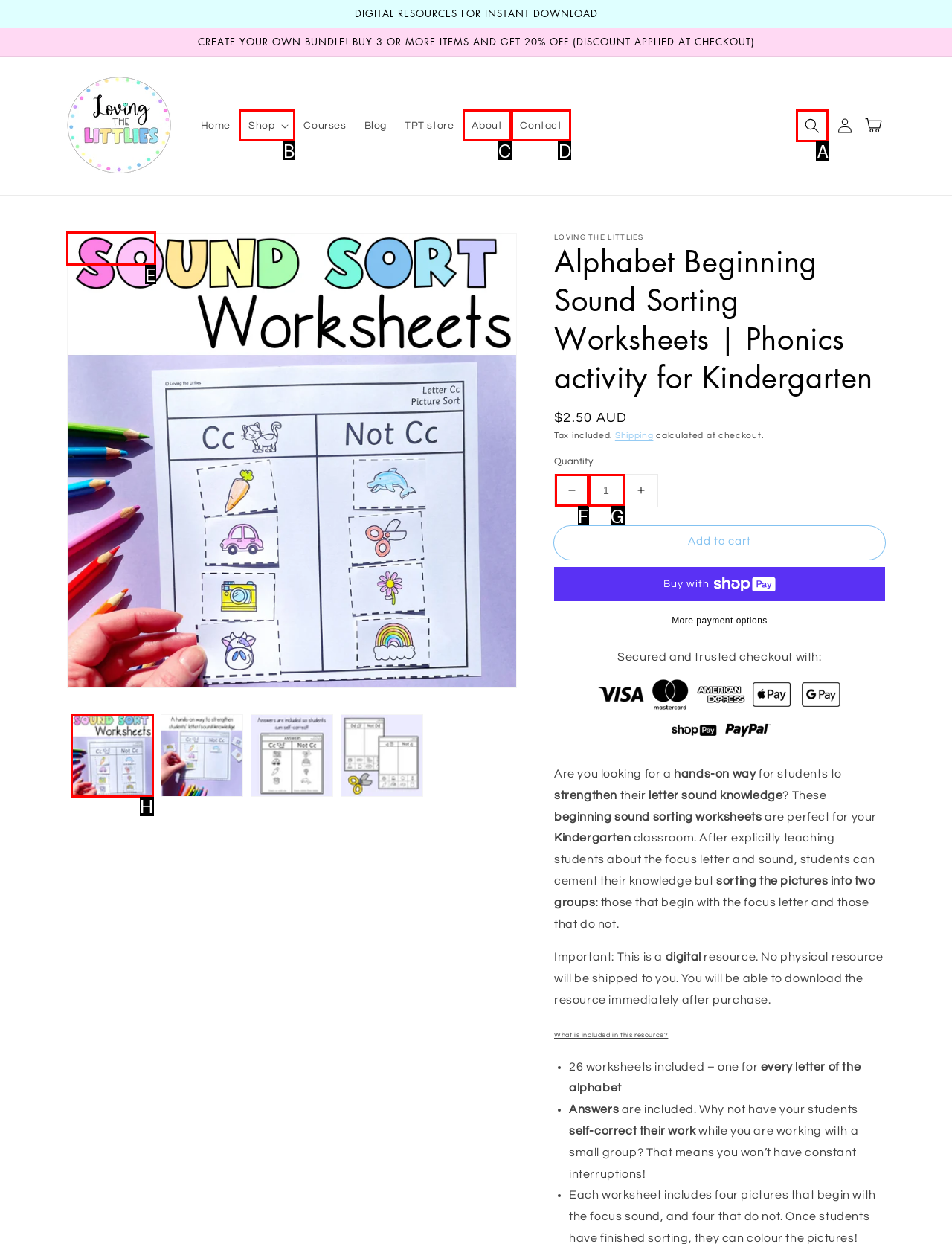Select the proper HTML element to perform the given task: Search for a product Answer with the corresponding letter from the provided choices.

A